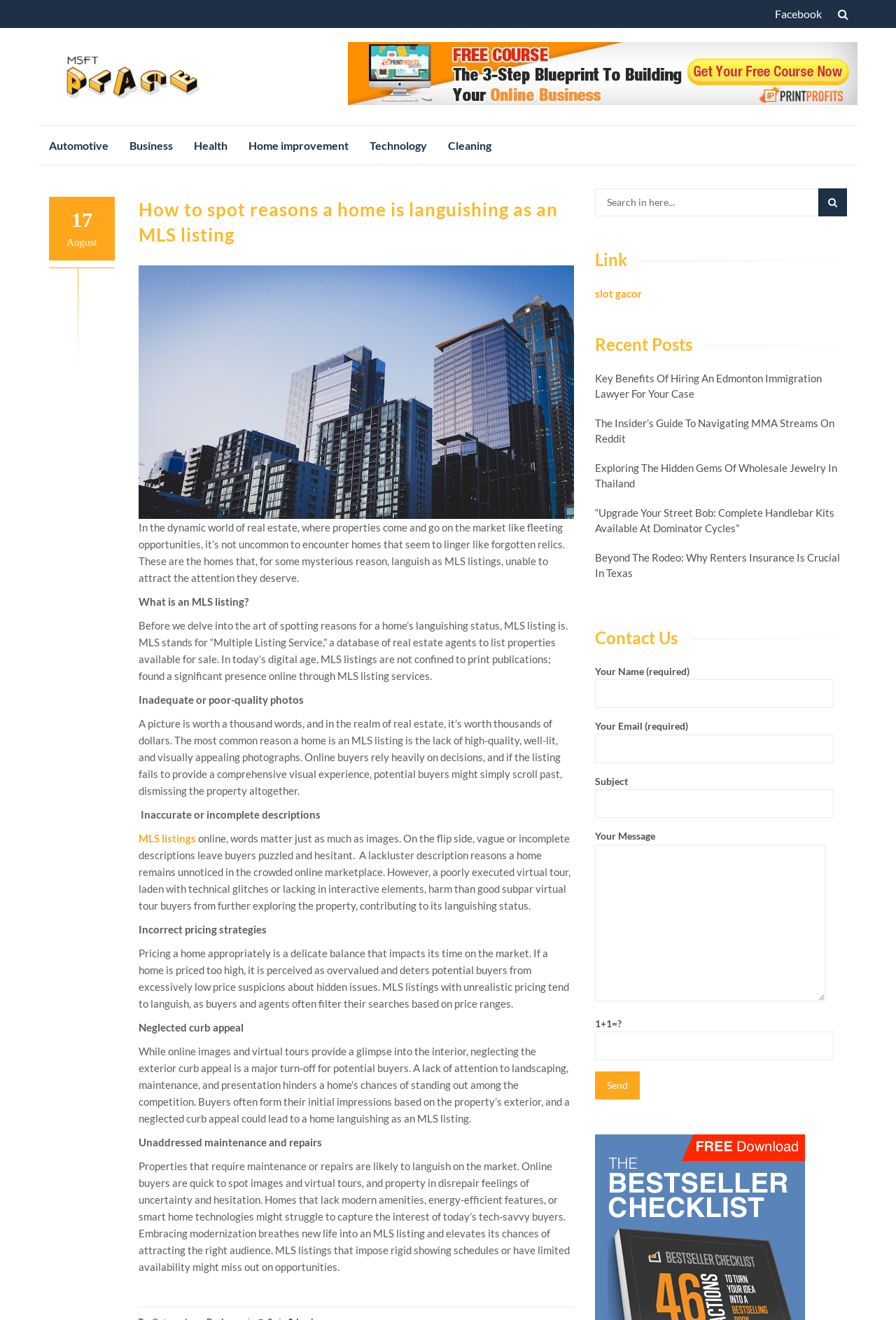Return the bounding box coordinates of the UI element that corresponds to this description: "parent_node: Search for: title="Search"". The coordinates must be given as four float numbers in the range of 0 and 1, [left, top, right, bottom].

[0.913, 0.143, 0.945, 0.164]